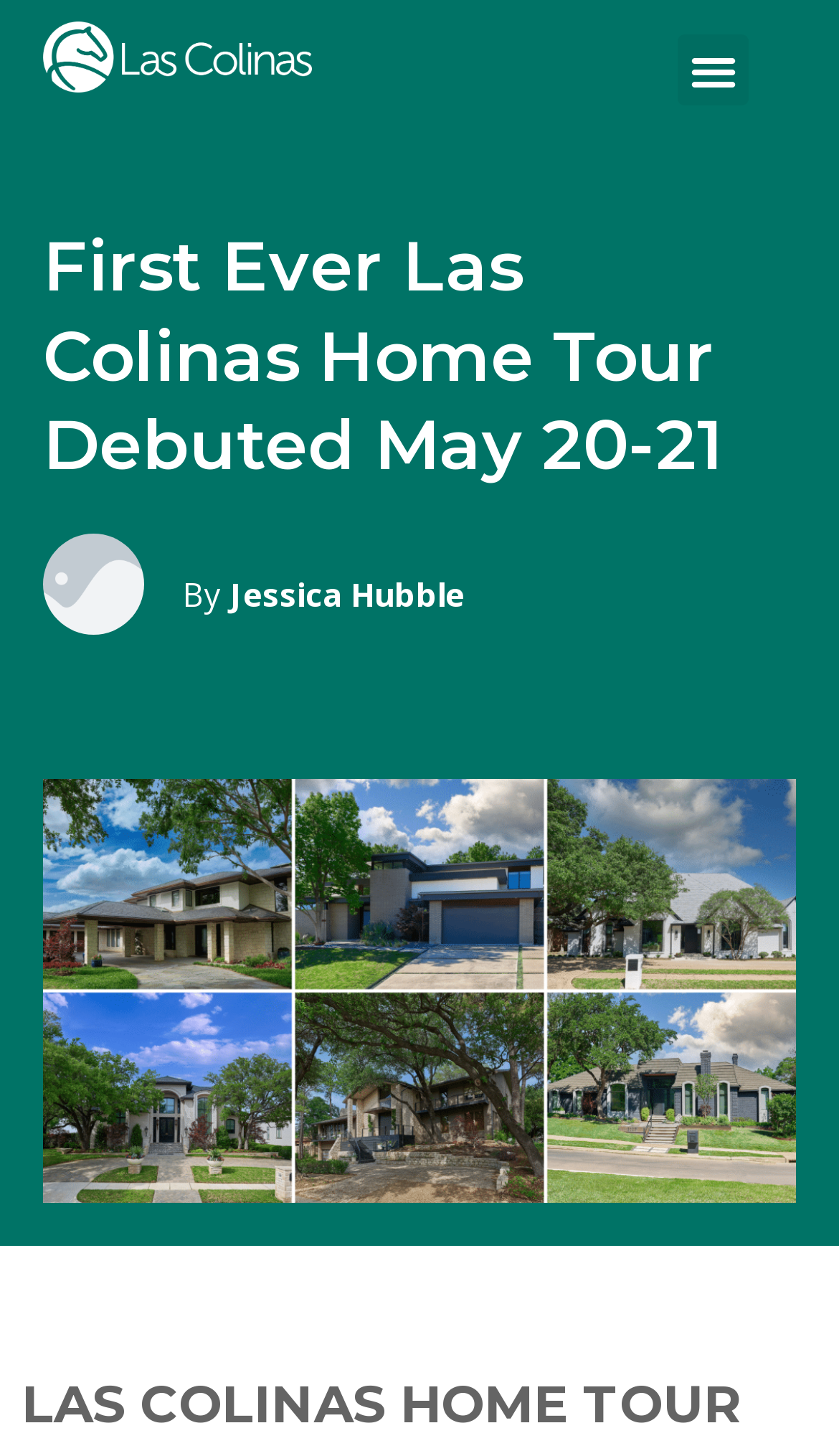Please find the bounding box for the following UI element description. Provide the coordinates in (top-left x, top-left y, bottom-right x, bottom-right y) format, with values between 0 and 1: Menu

[0.808, 0.024, 0.892, 0.072]